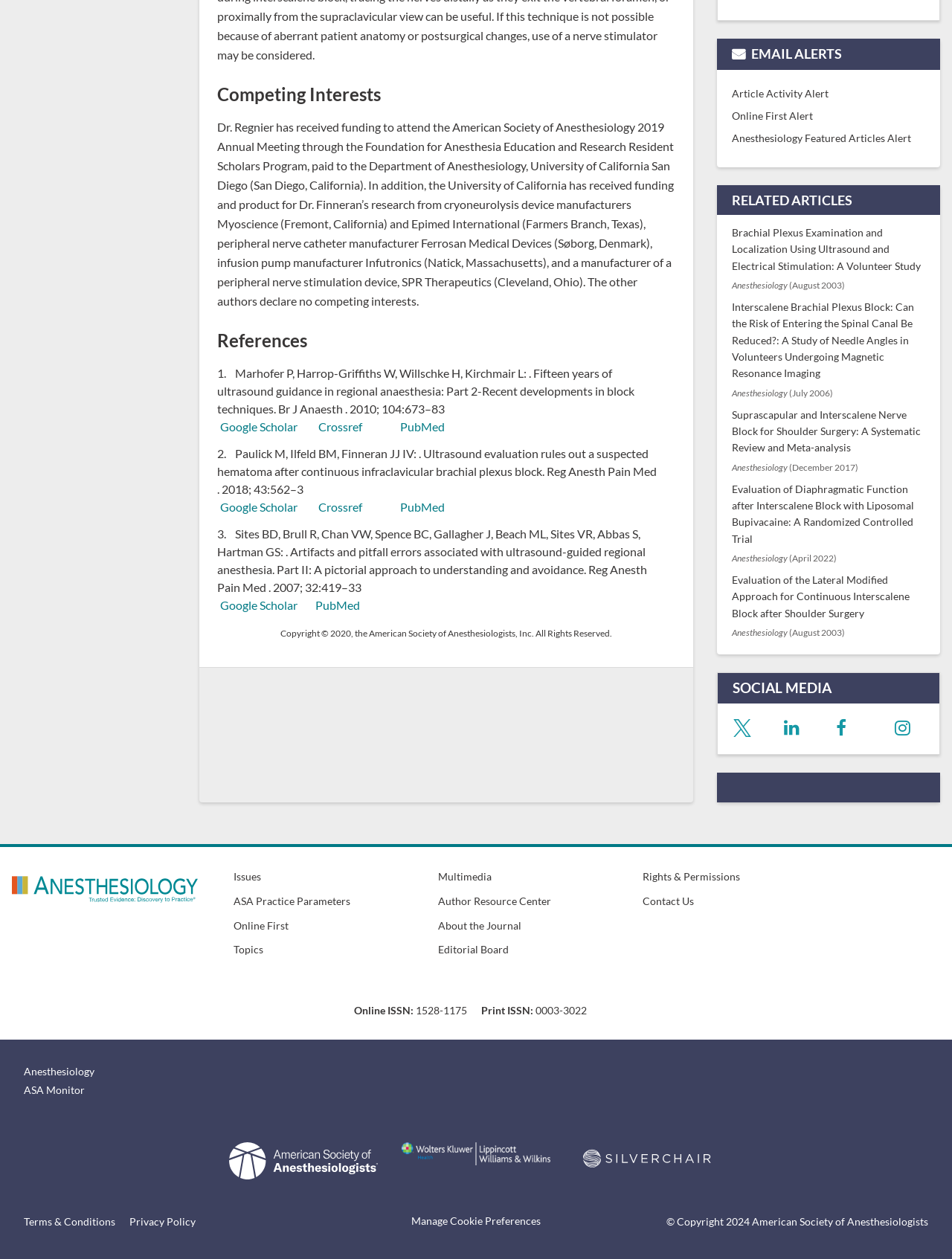Determine the bounding box coordinates for the clickable element required to fulfill the instruction: "View reference 2 on PubMed". Provide the coordinates as four float numbers between 0 and 1, i.e., [left, top, right, bottom].

[0.42, 0.383, 0.467, 0.394]